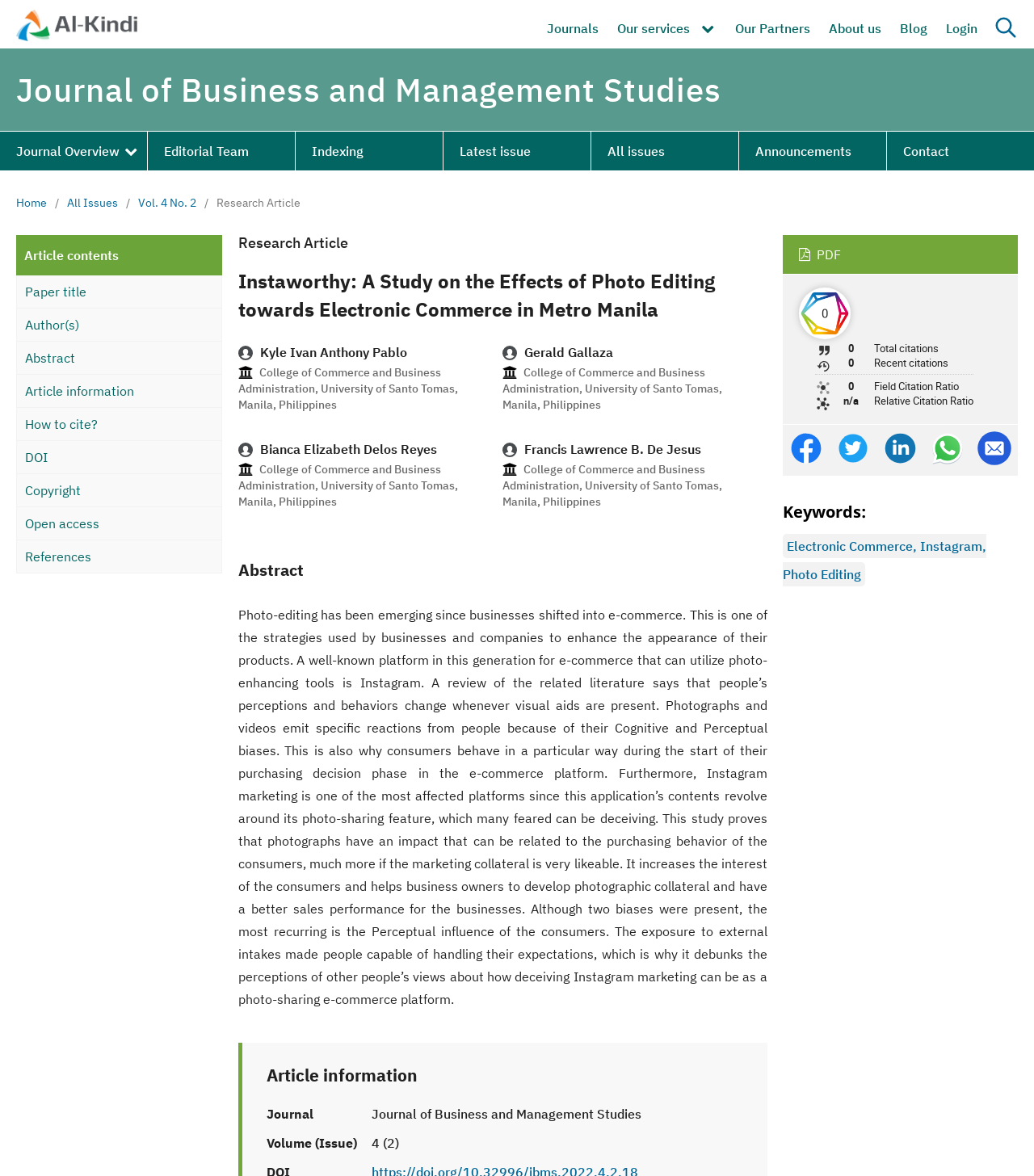Could you locate the bounding box coordinates for the section that should be clicked to accomplish this task: "Click on the 'HOME' link".

None